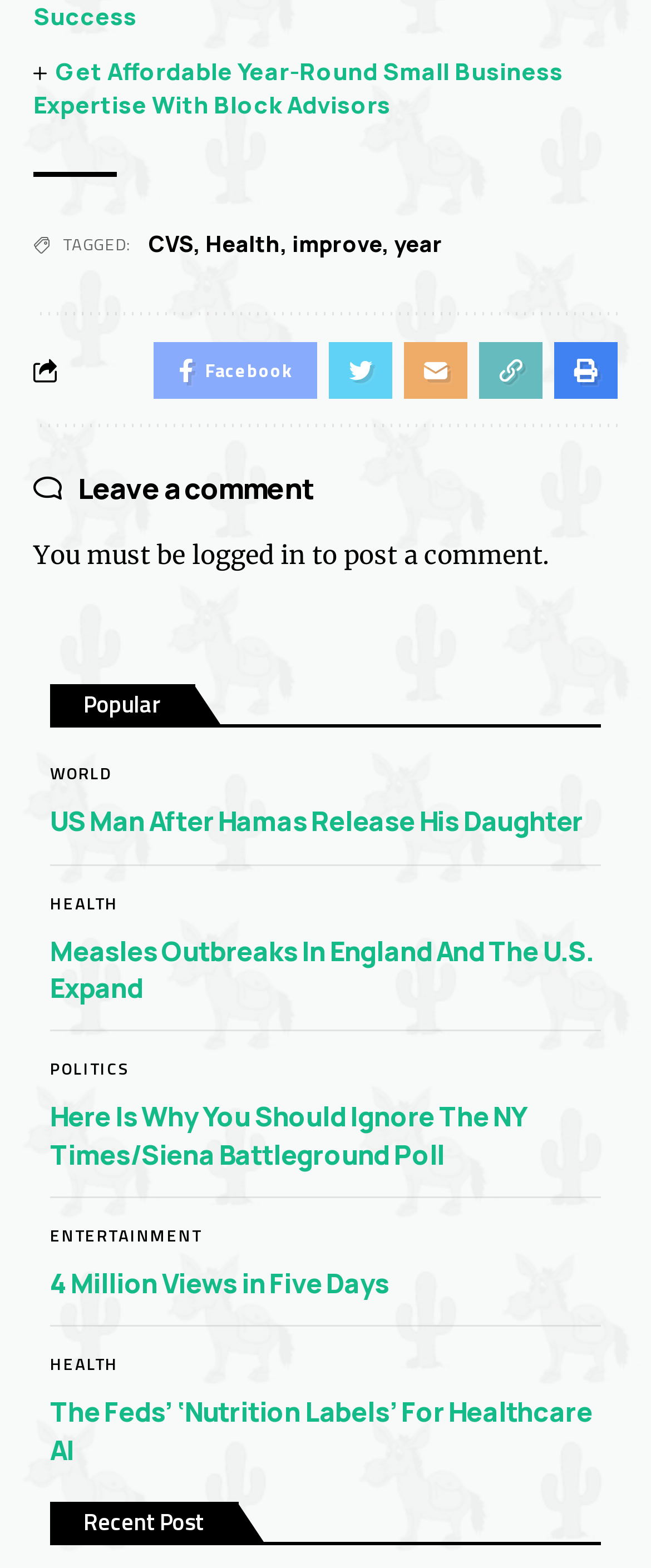Please identify the bounding box coordinates of the element I should click to complete this instruction: 'Click on the 'Leave a comment' link'. The coordinates should be given as four float numbers between 0 and 1, like this: [left, top, right, bottom].

[0.12, 0.299, 0.484, 0.323]